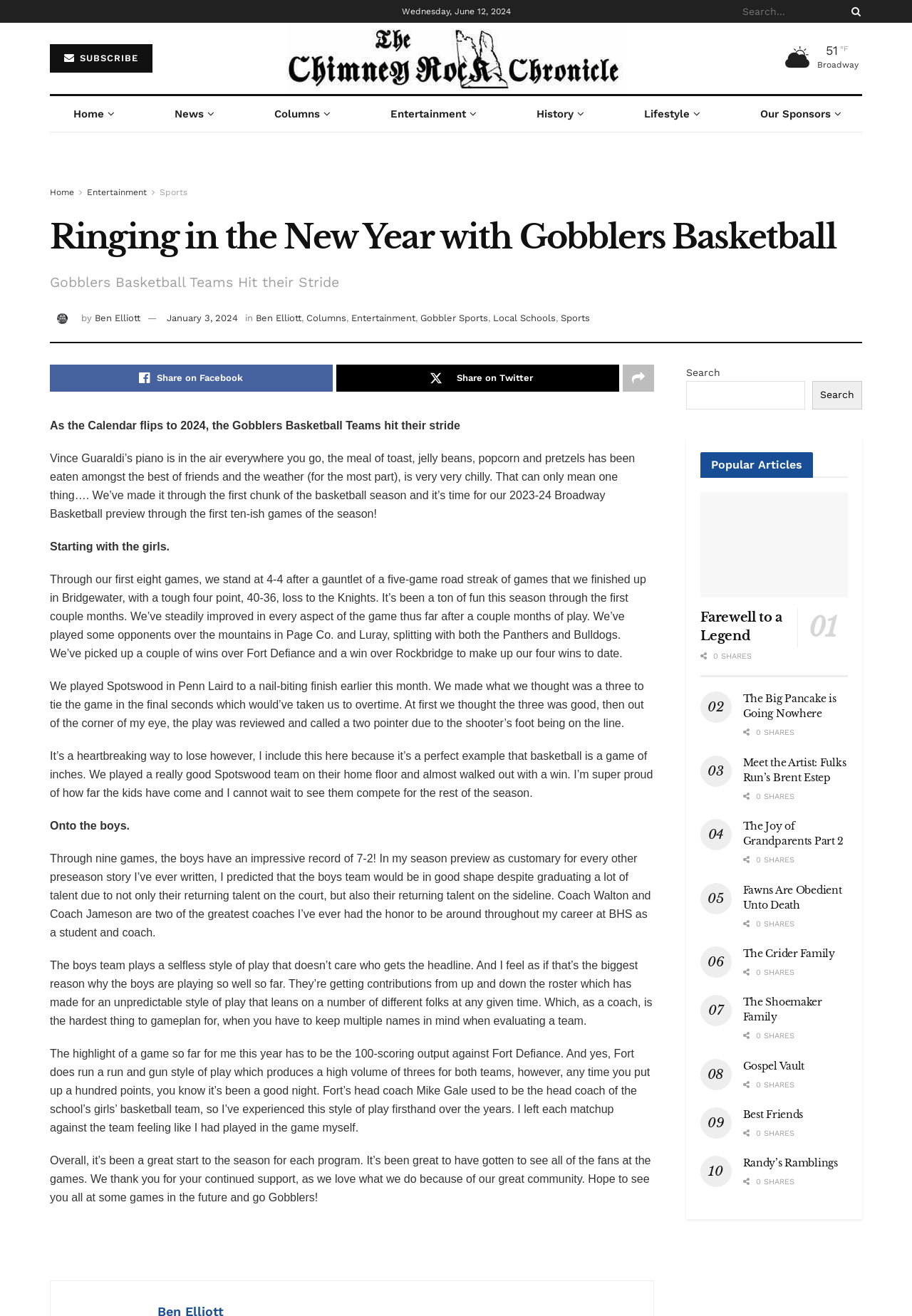Please predict the bounding box coordinates of the element's region where a click is necessary to complete the following instruction: "Read the article about Gobblers Basketball". The coordinates should be represented by four float numbers between 0 and 1, i.e., [left, top, right, bottom].

[0.055, 0.163, 0.945, 0.197]